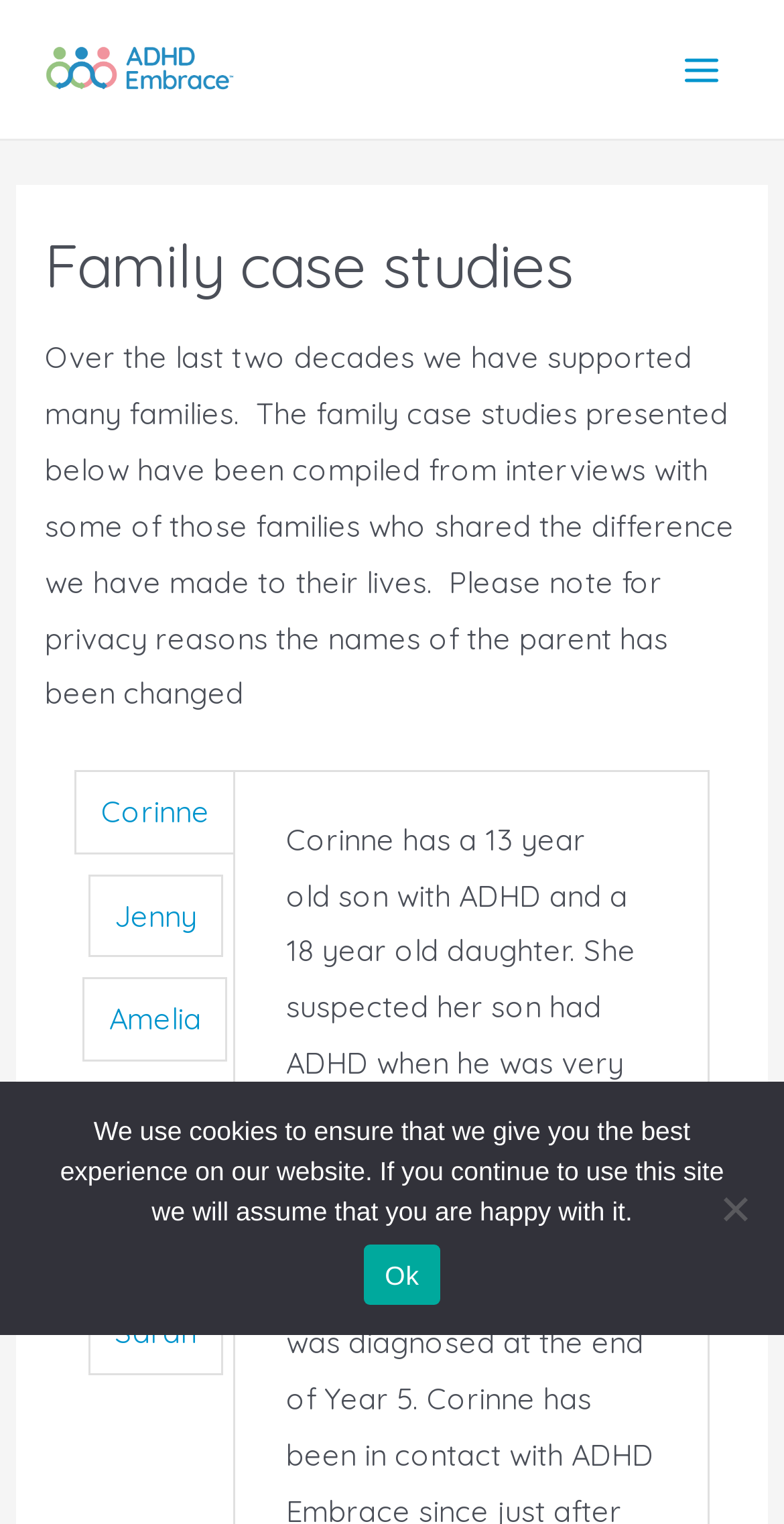Predict the bounding box of the UI element based on the description: "Corinne". The coordinates should be four float numbers between 0 and 1, formatted as [left, top, right, bottom].

[0.099, 0.506, 0.299, 0.559]